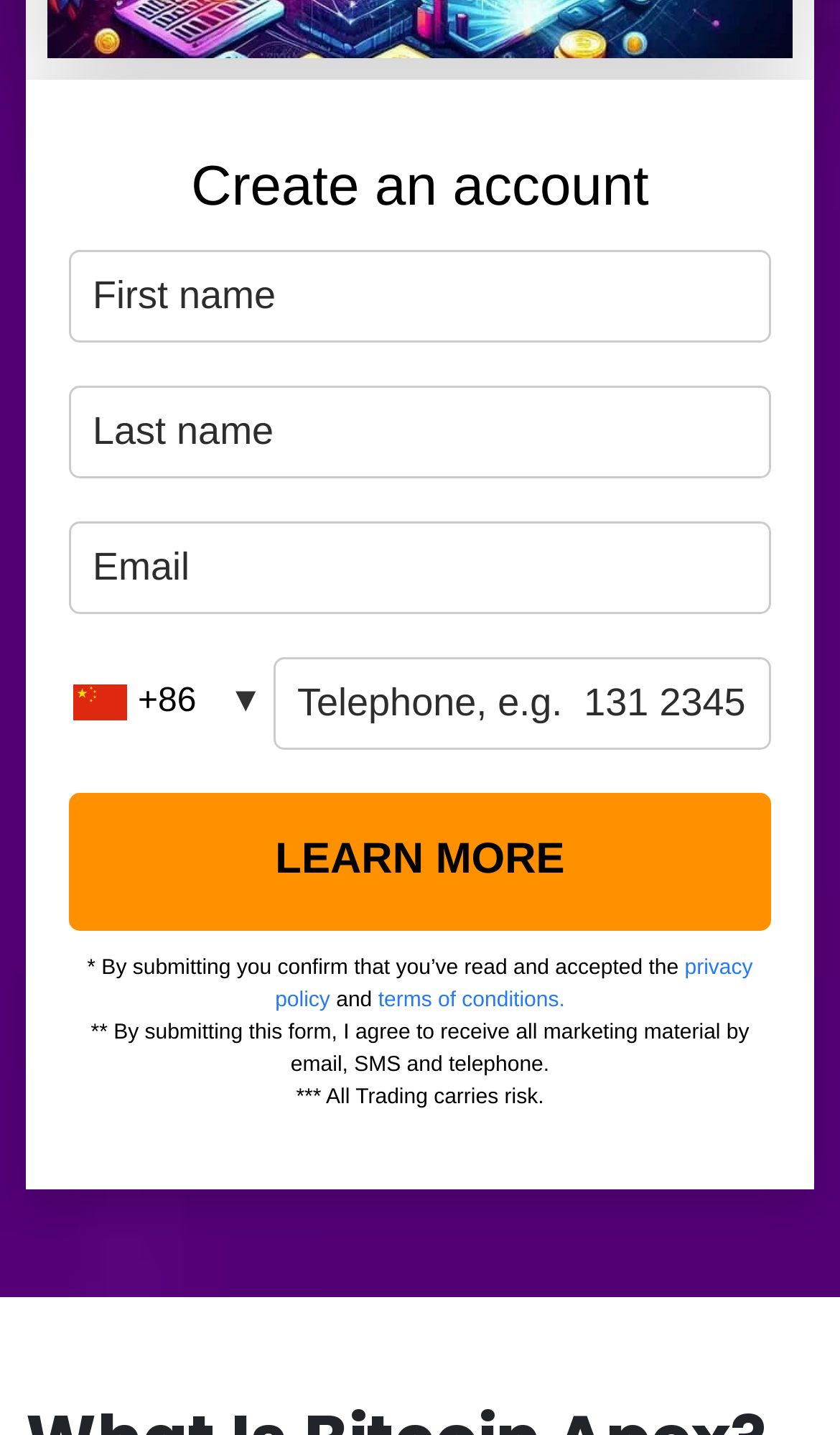Determine the bounding box for the described UI element: "name="lastname" placeholder="Last name"".

[0.082, 0.269, 0.918, 0.333]